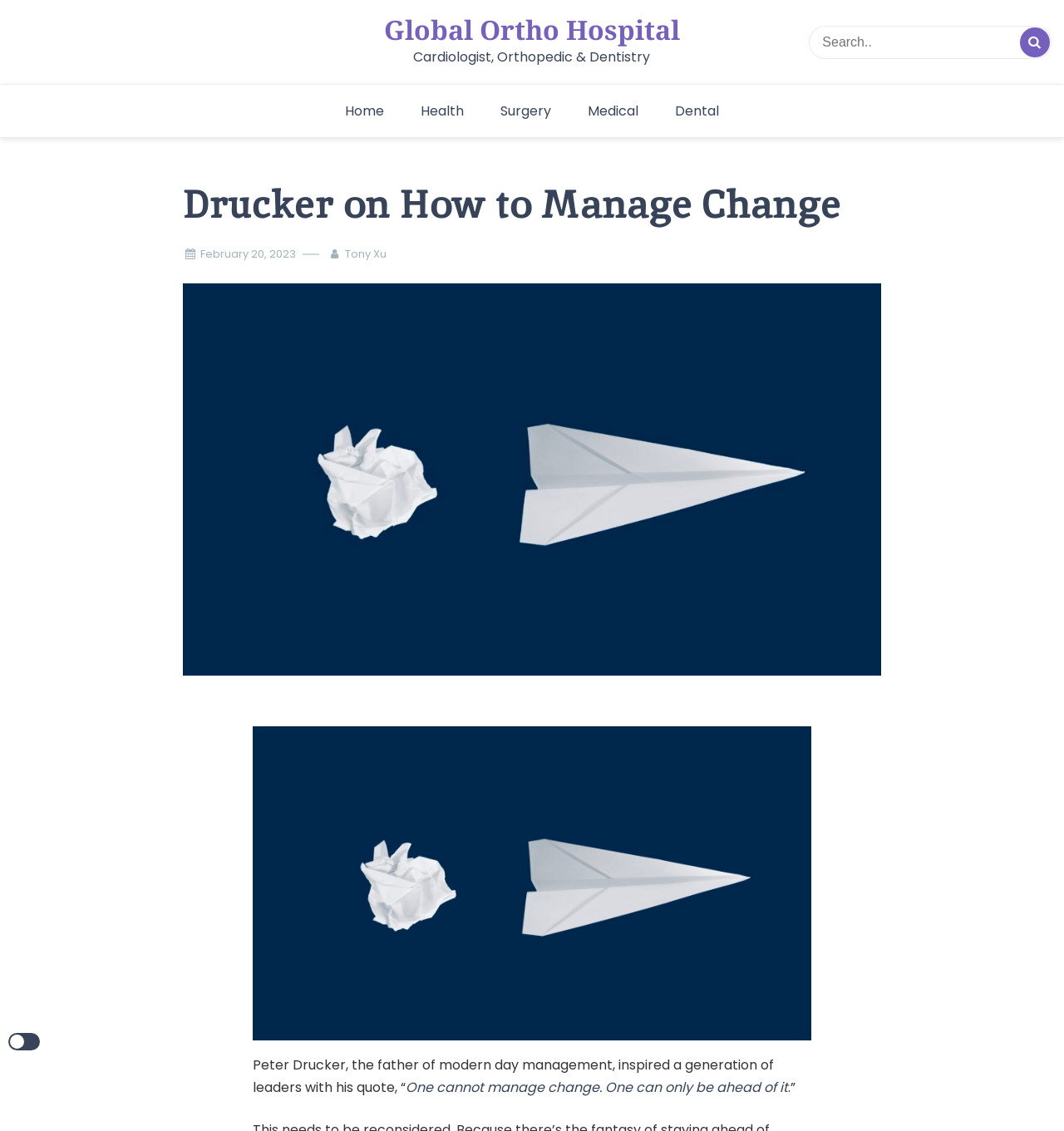Using the description "February 20, 2023", locate and provide the bounding box of the UI element.

[0.188, 0.217, 0.278, 0.233]